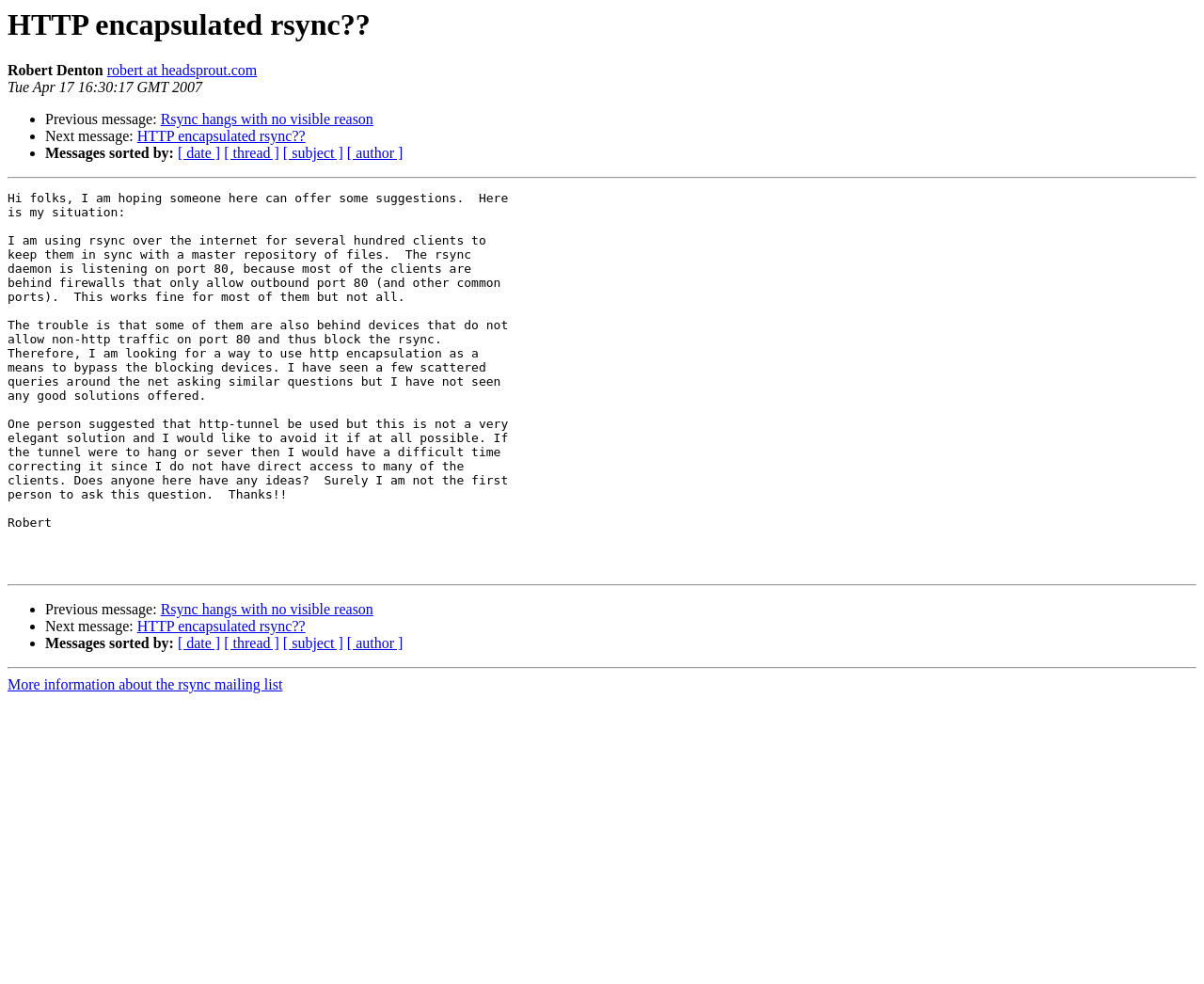Provide a comprehensive caption for the webpage.

This webpage appears to be a forum or mailing list discussion thread. At the top, there is a heading that reads "HTTP encapsulated rsync??" and is followed by the author's name, "Robert Denton", and their email address, "robert at headsprout.com". The date of the post, "Tue Apr 17 16:30:17 GMT 2007", is also displayed.

Below the author's information, there is a list of links to navigate through the discussion thread, including "Previous message", "Next message", and options to sort messages by date, thread, subject, or author.

The main content of the page is a lengthy post from Robert Denton, which describes a situation where he is using rsync to synchronize files with multiple clients over the internet. He explains that some clients are behind firewalls that only allow outbound port 80, and is seeking a way to use HTTP encapsulation to bypass these blocking devices. He mentions that he has seen similar questions online but has not found a suitable solution and is seeking advice from the community.

The post is followed by a horizontal separator, and then the navigation links are repeated. At the very bottom of the page, there is a link to "More information about the rsync mailing list".